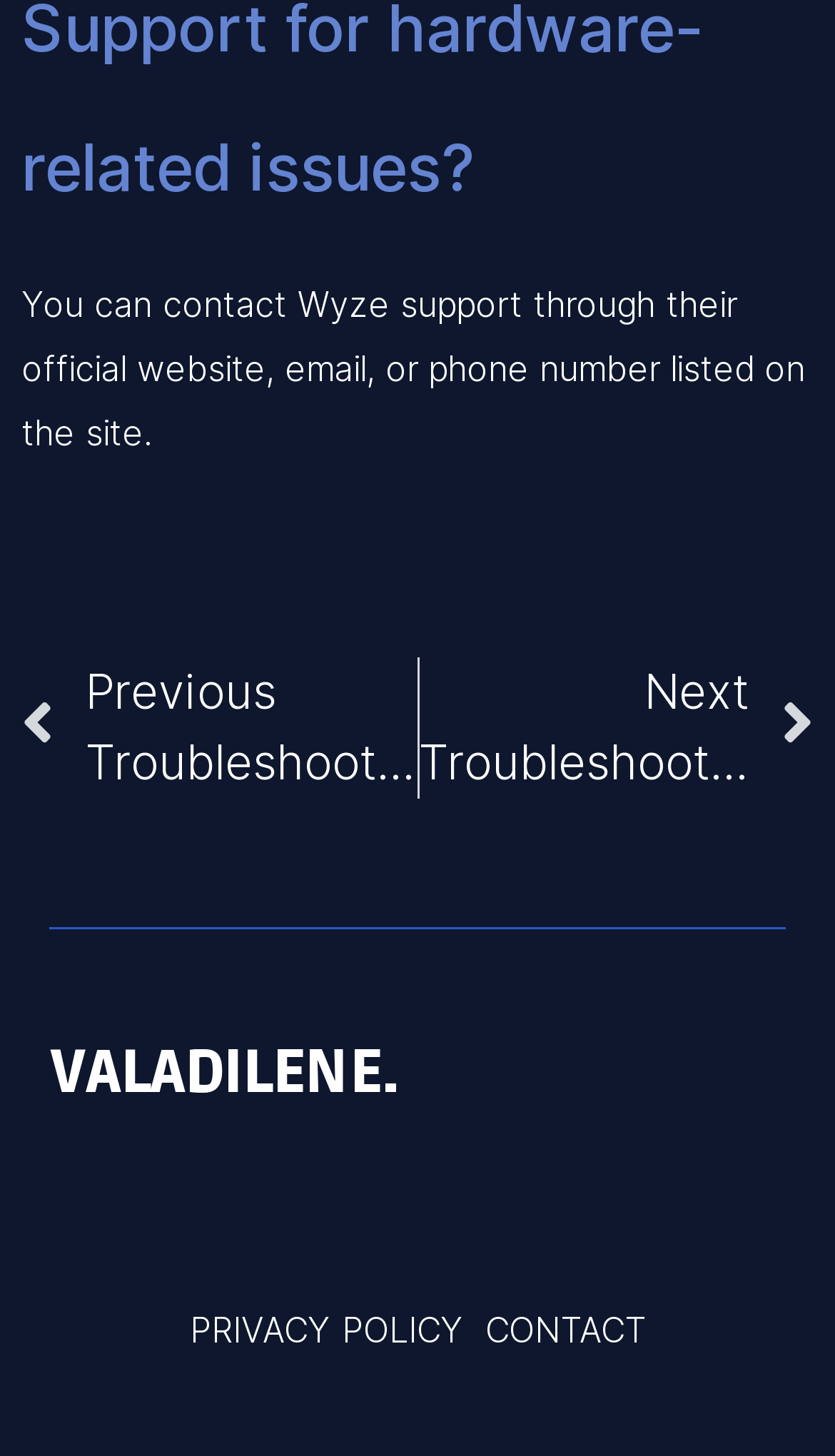Determine the bounding box of the UI component based on this description: "PRIVACY POLICY". The bounding box coordinates should be four float values between 0 and 1, i.e., [left, top, right, bottom].

[0.227, 0.896, 0.555, 0.929]